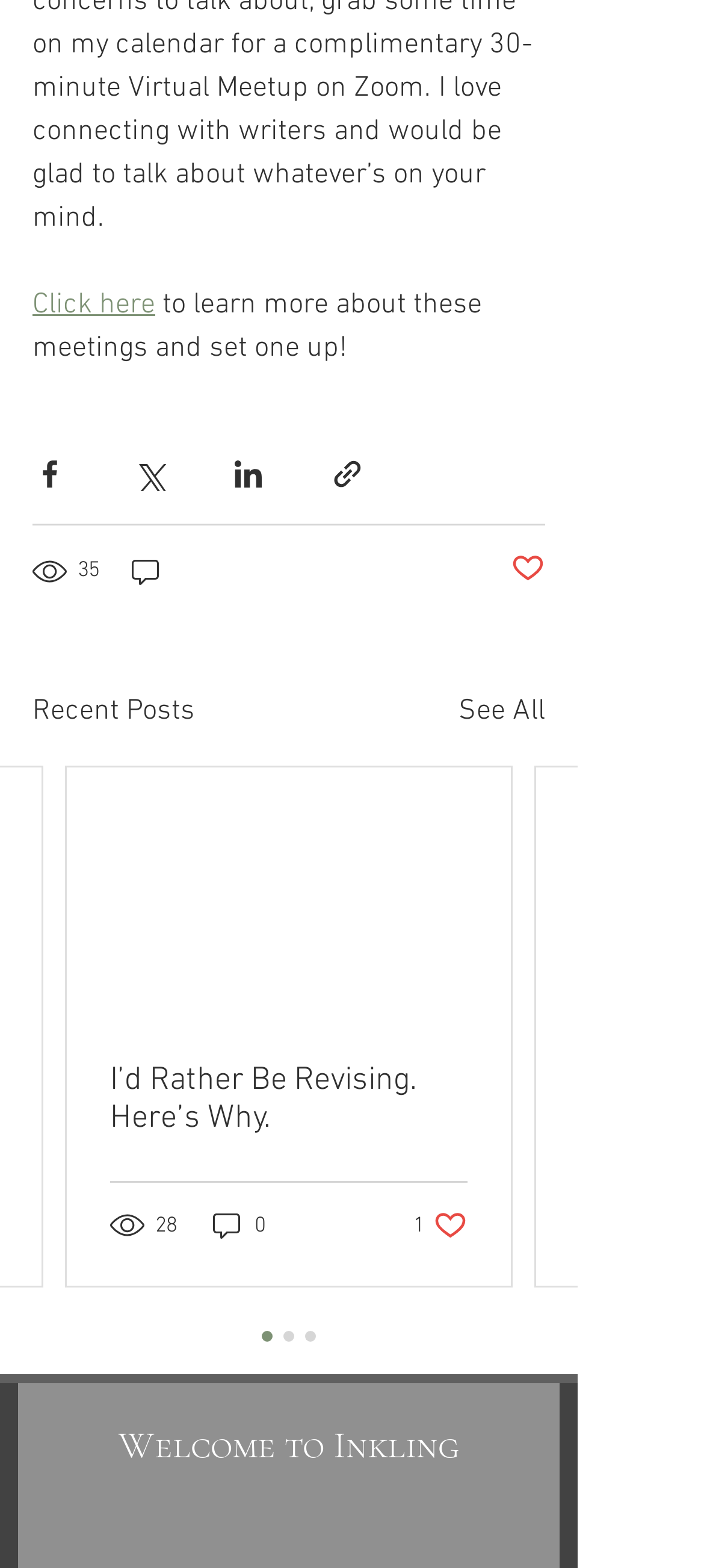Please determine the bounding box coordinates of the element's region to click in order to carry out the following instruction: "View recent posts". The coordinates should be four float numbers between 0 and 1, i.e., [left, top, right, bottom].

[0.046, 0.44, 0.277, 0.468]